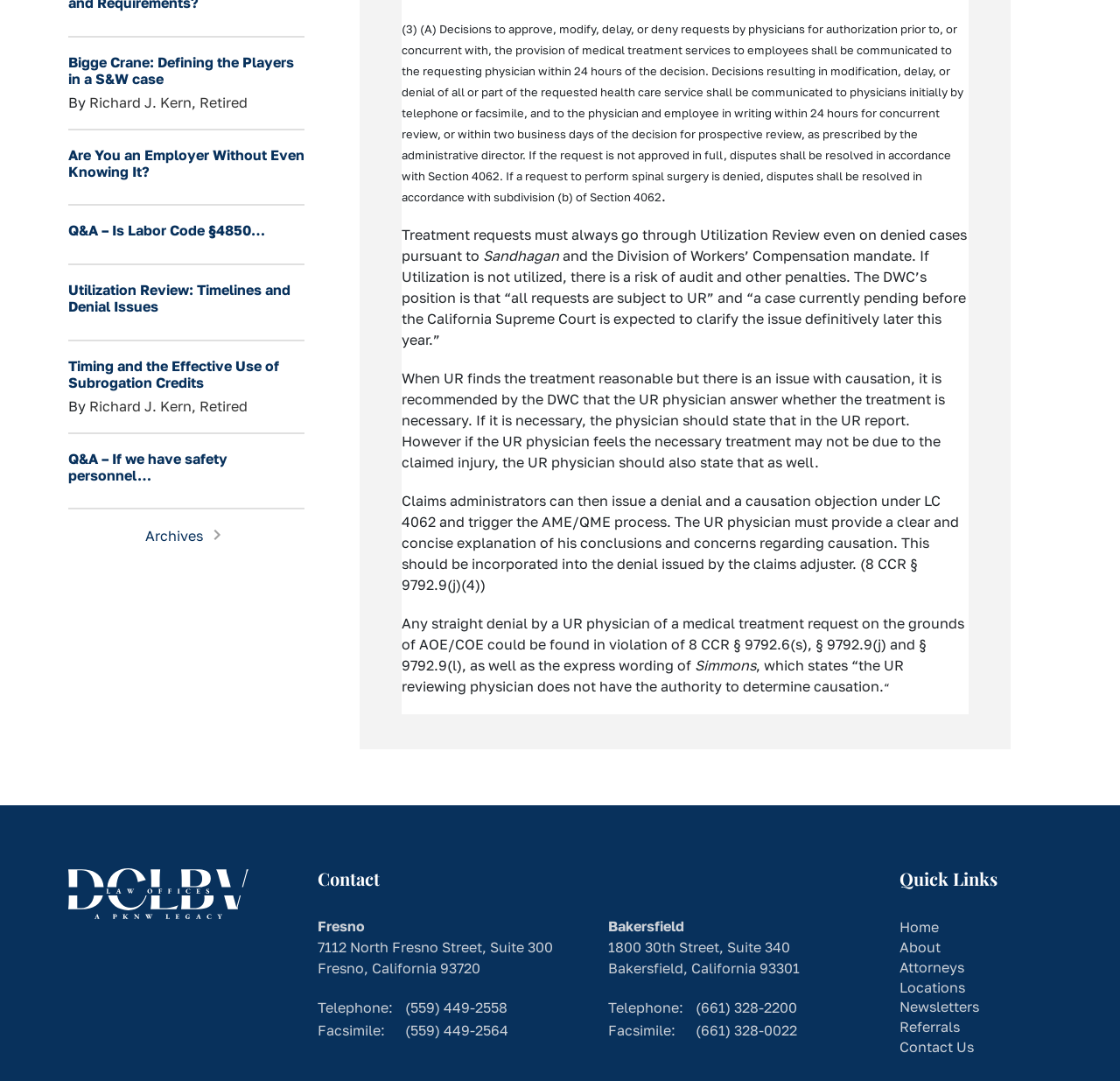Please find the bounding box coordinates of the element that needs to be clicked to perform the following instruction: "Stay up to date with new posts". The bounding box coordinates should be four float numbers between 0 and 1, represented as [left, top, right, bottom].

None